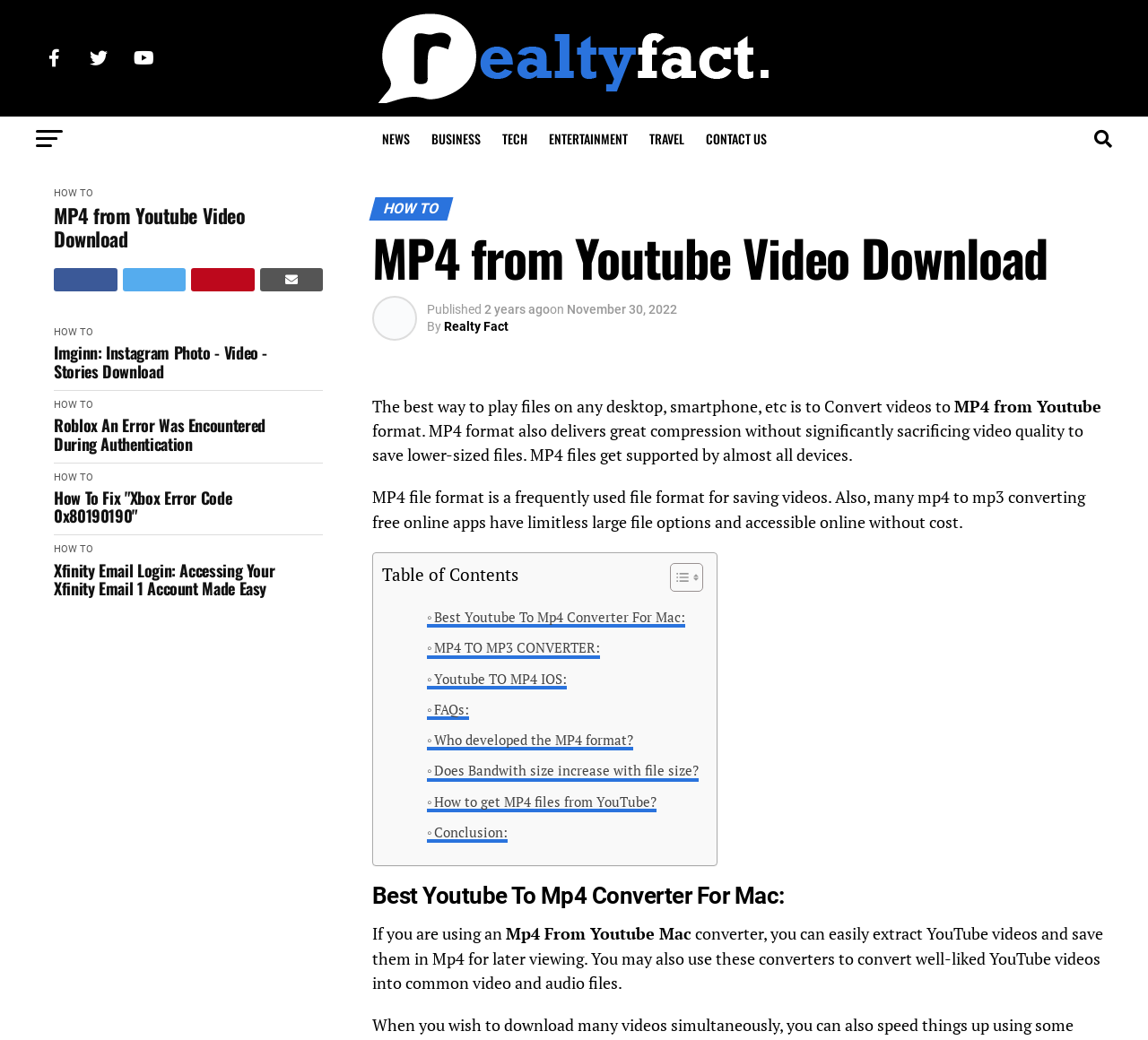Respond to the question below with a single word or phrase: What is the website's main topic?

MP4 from Youtube Video Download